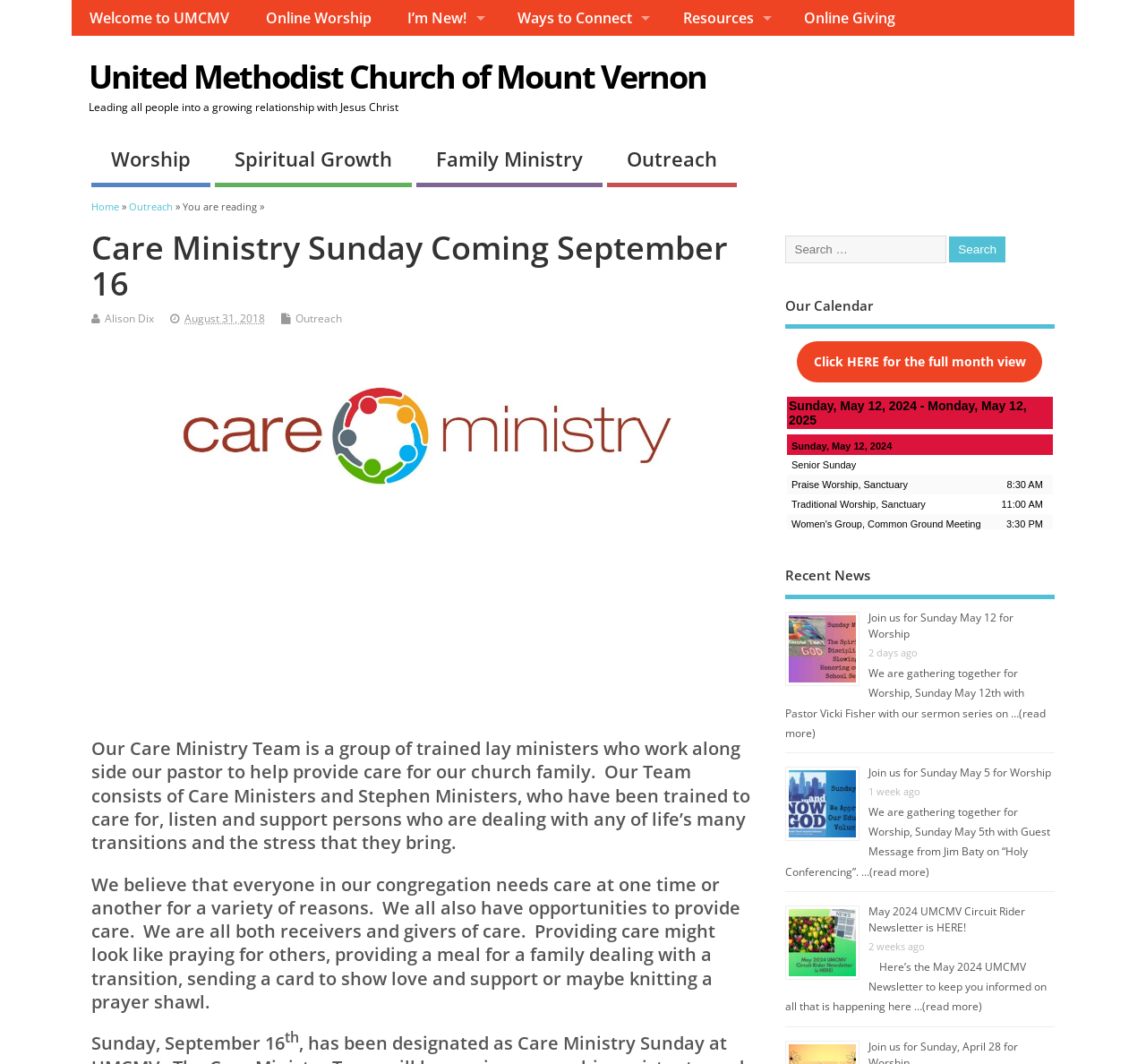Using a single word or phrase, answer the following question: 
What is the date of the latest news article?

May 12